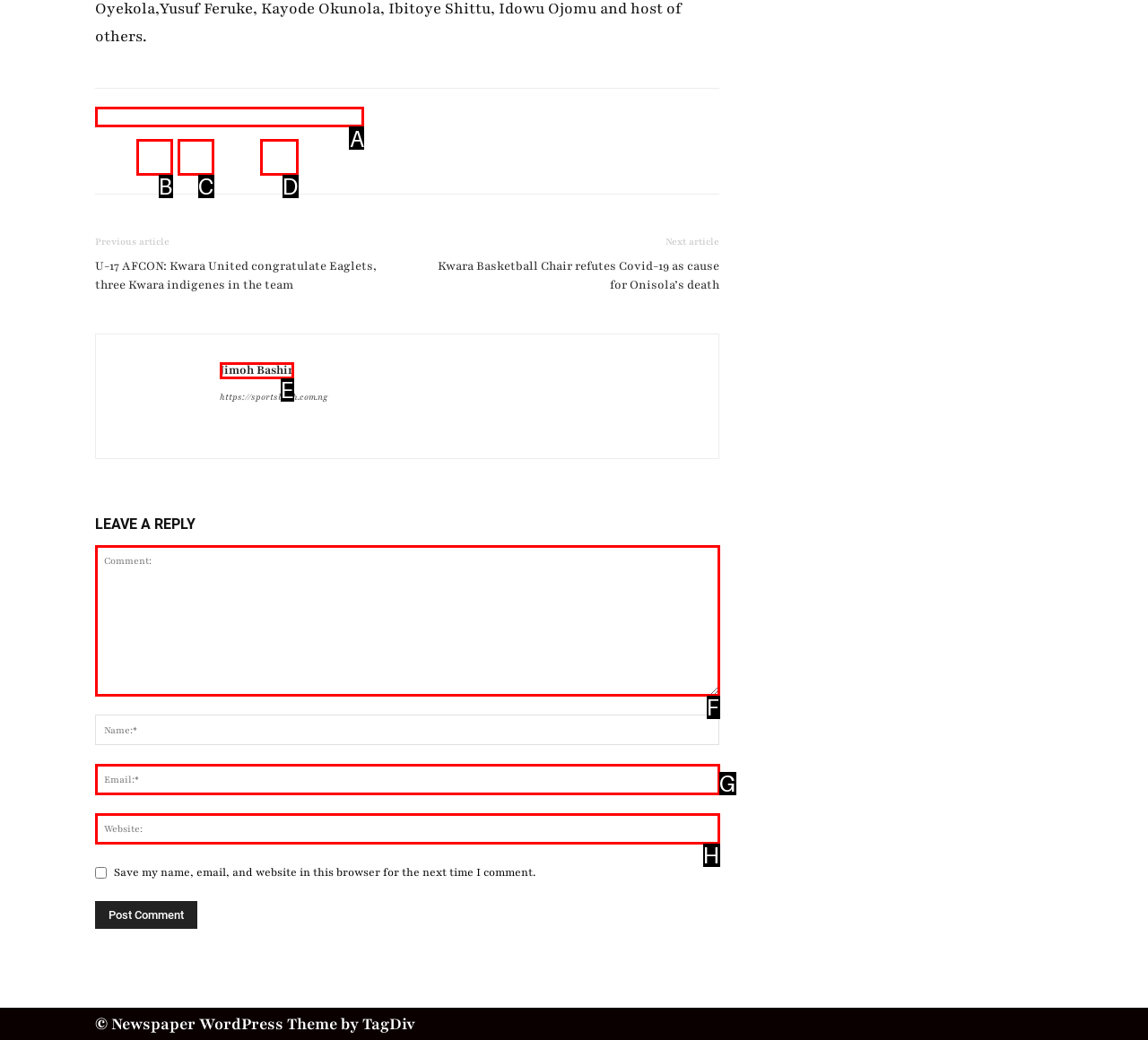Indicate which UI element needs to be clicked to fulfill the task: Click the Facebook like button
Answer with the letter of the chosen option from the available choices directly.

A